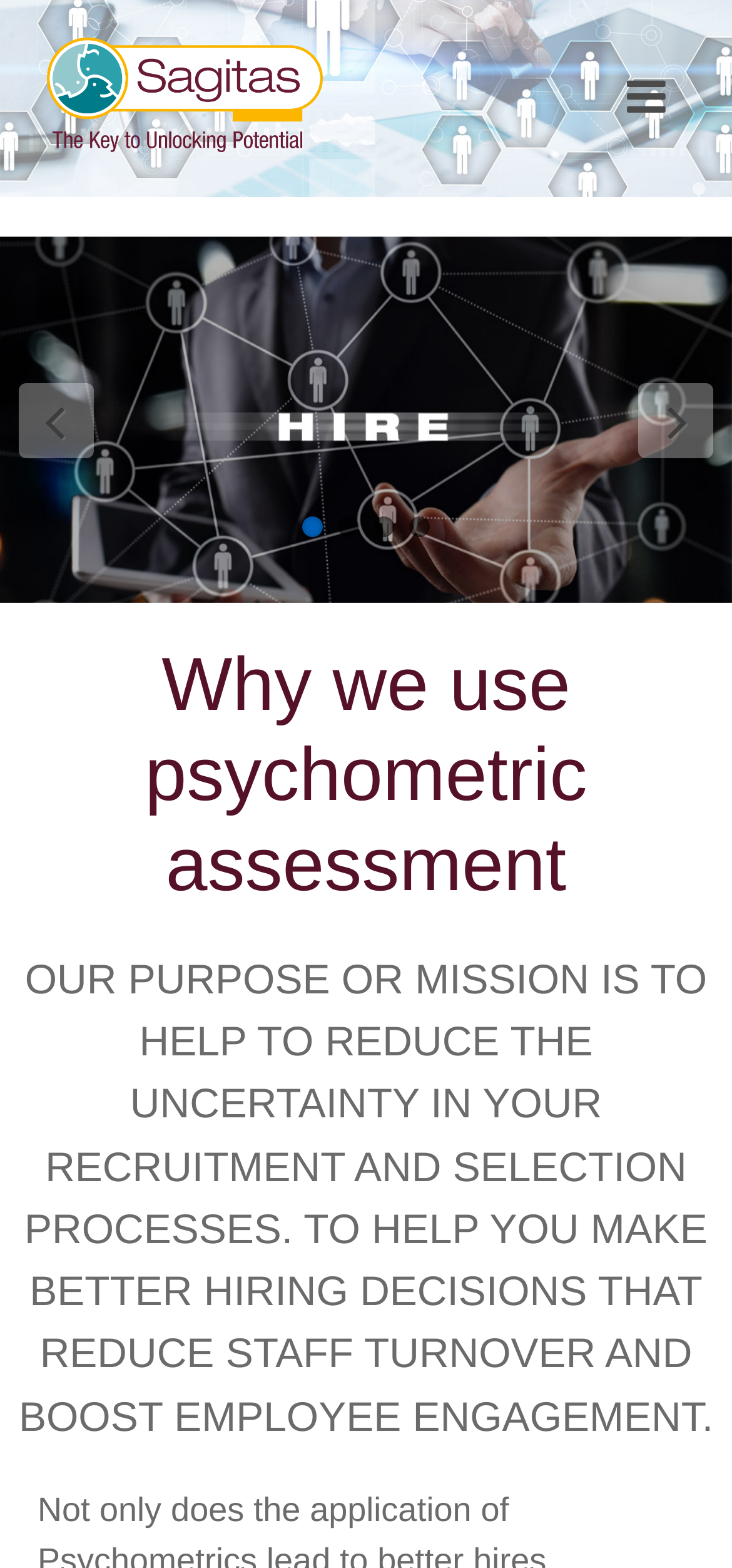What is the company's goal for its clients?
Please provide a comprehensive answer based on the information in the image.

According to the company's purpose statement, its goal is to help clients make better hiring decisions that reduce staff turnover and boost employee engagement, indicating that the company aims to support its clients in making informed recruitment choices.